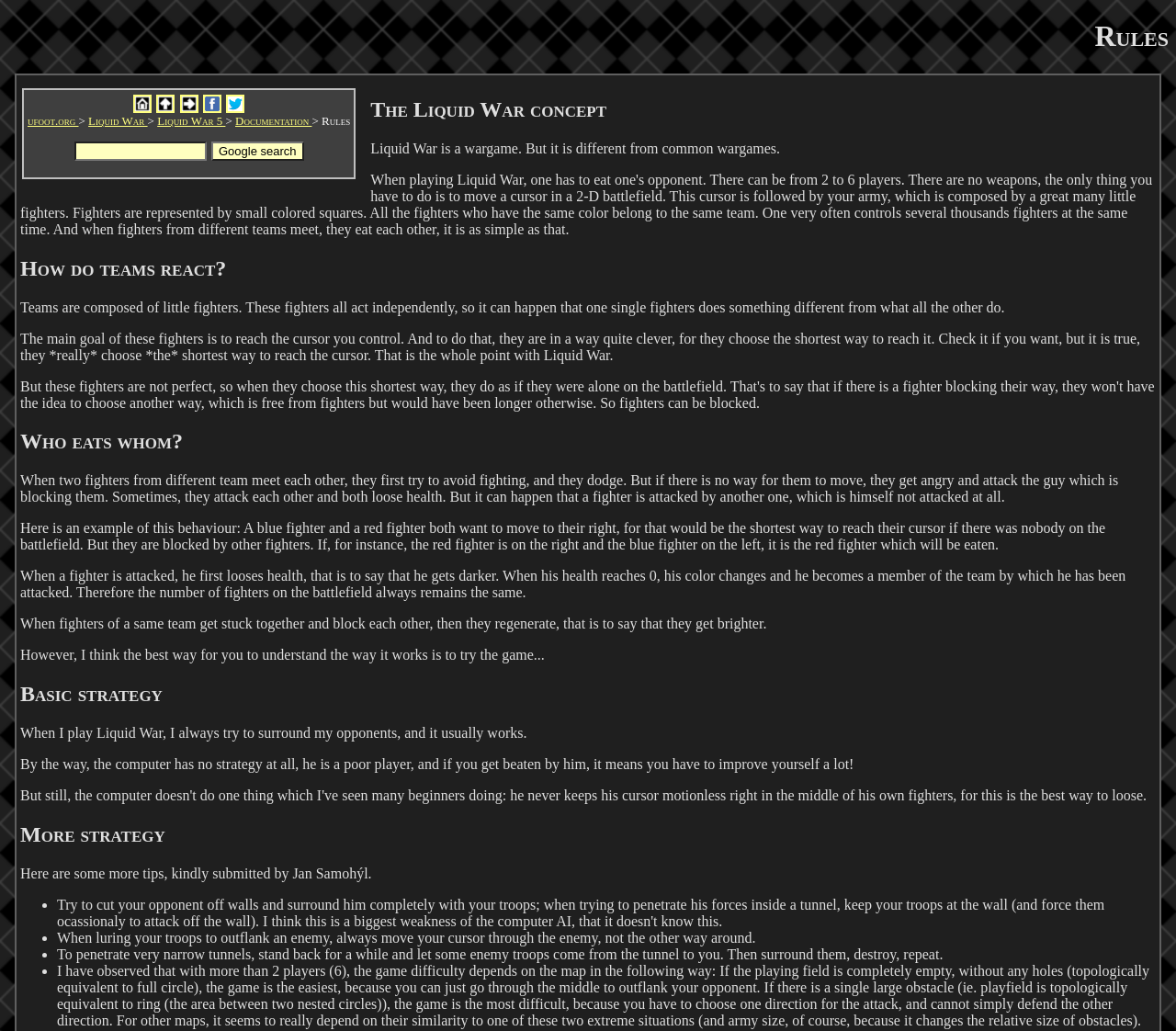Mark the bounding box of the element that matches the following description: "Liquid War".

[0.075, 0.11, 0.125, 0.124]